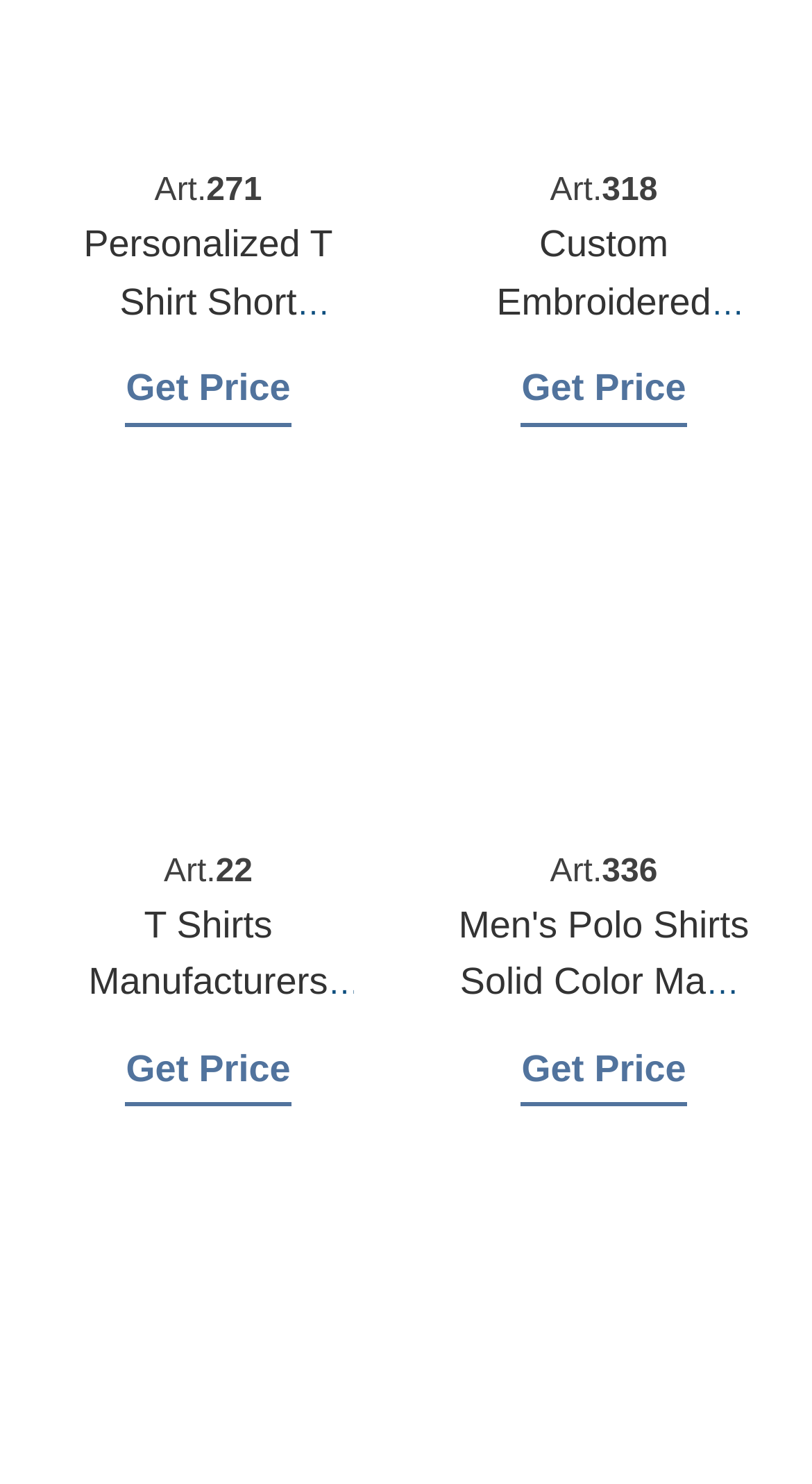Please provide the bounding box coordinate of the region that matches the element description: T Shirts Manufacturers Bangladesh. Coordinates should be in the format (top-left x, top-left y, bottom-right x, bottom-right y) and all values should be between 0 and 1.

[0.109, 0.609, 0.445, 0.714]